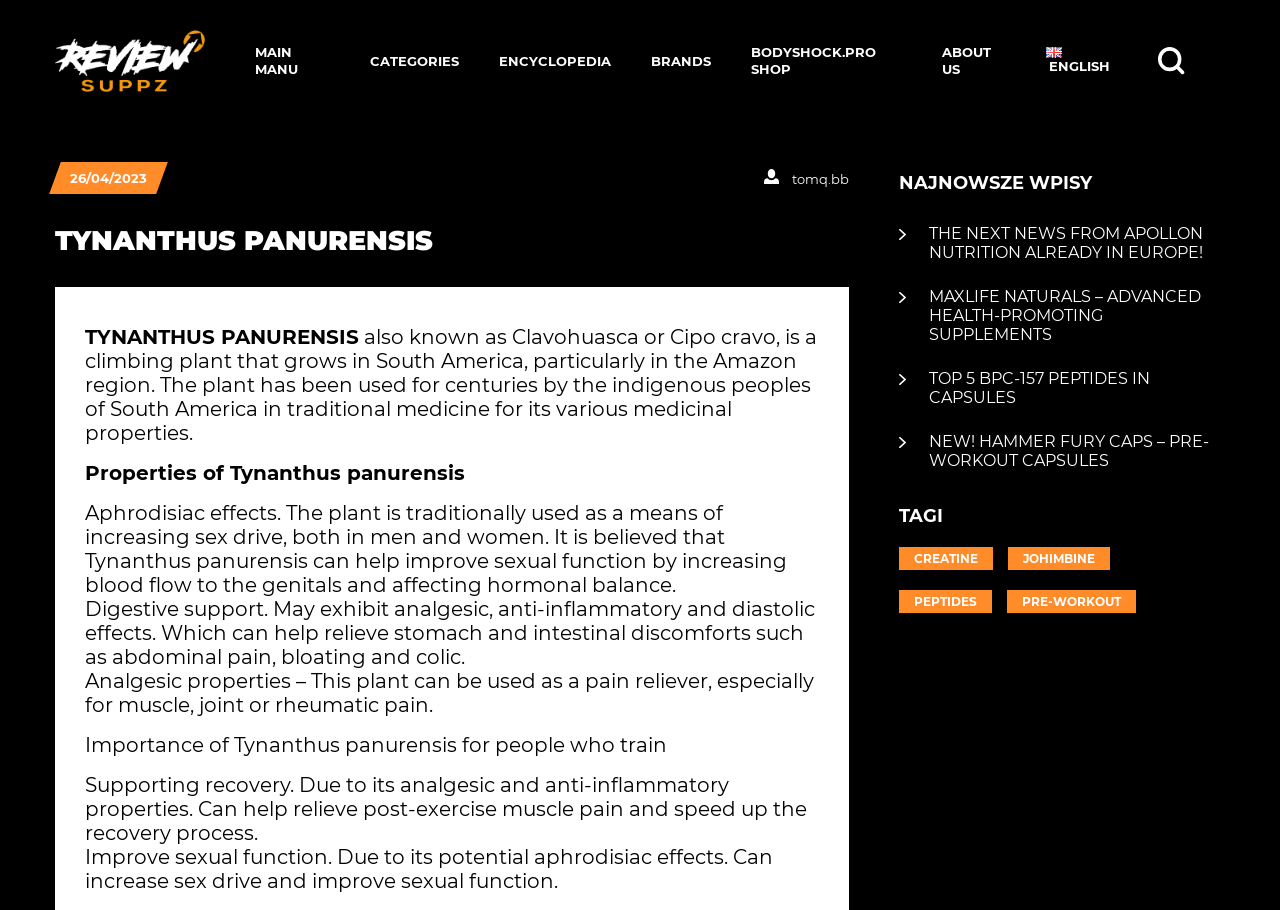Find the bounding box coordinates for the area that should be clicked to accomplish the instruction: "Go to BODYSHOCK.PRO SHOP".

[0.587, 0.048, 0.705, 0.086]